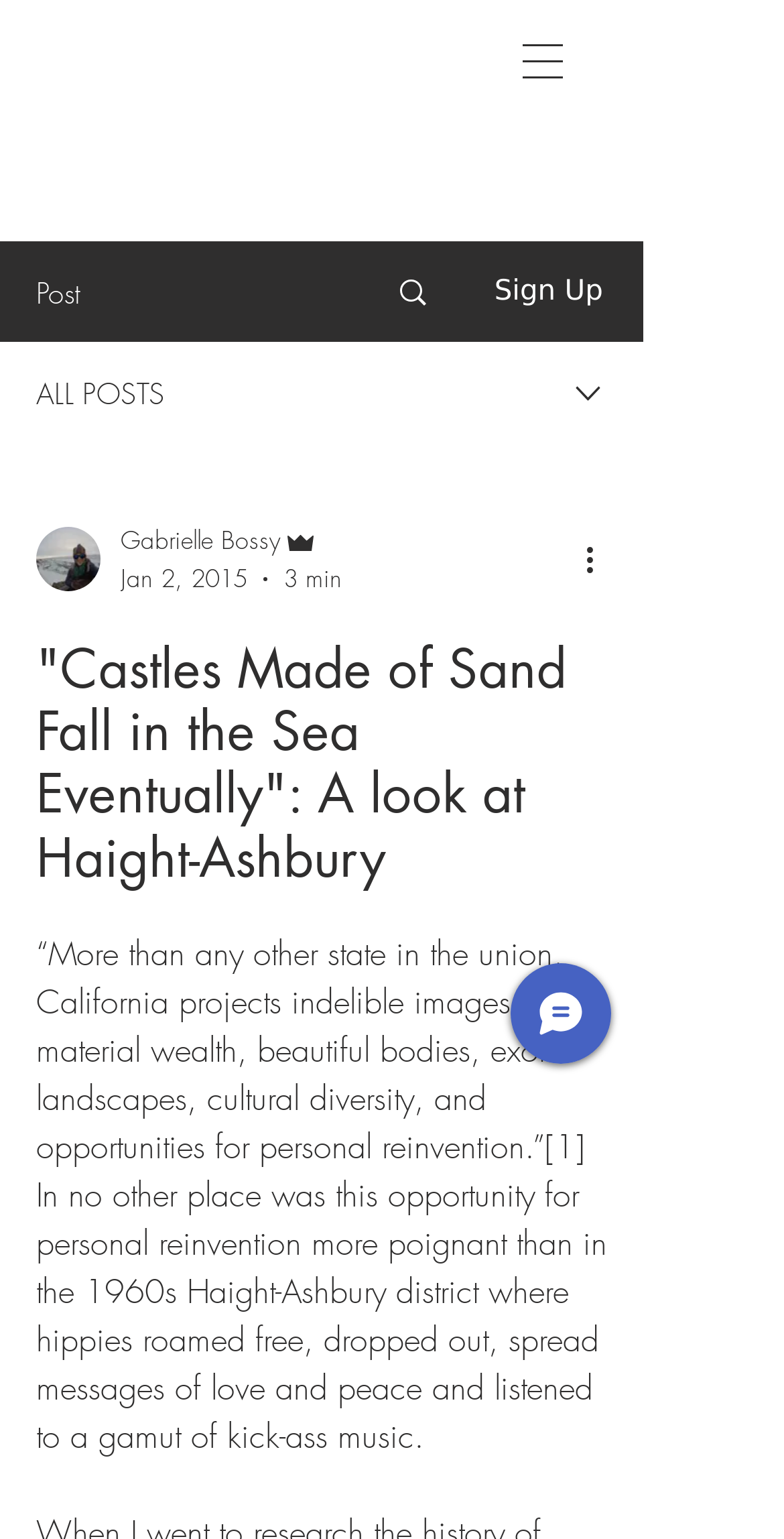What is the category of the article?
Answer the question with just one word or phrase using the image.

Post